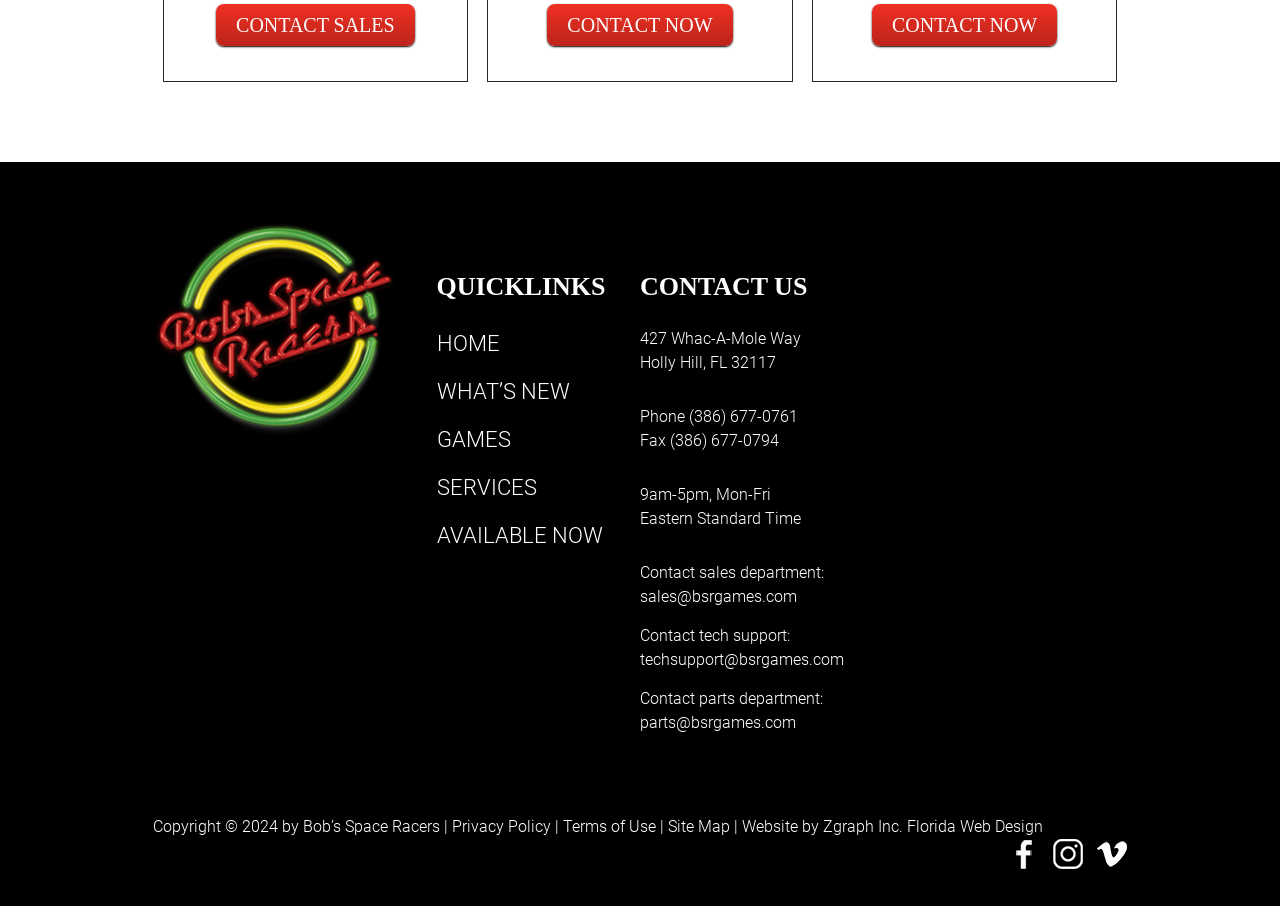Determine the bounding box coordinates in the format (top-left x, top-left y, bottom-right x, bottom-right y). Ensure all values are floating point numbers between 0 and 1. Identify the bounding box of the UI element described by: Site Map

[0.522, 0.899, 0.57, 0.926]